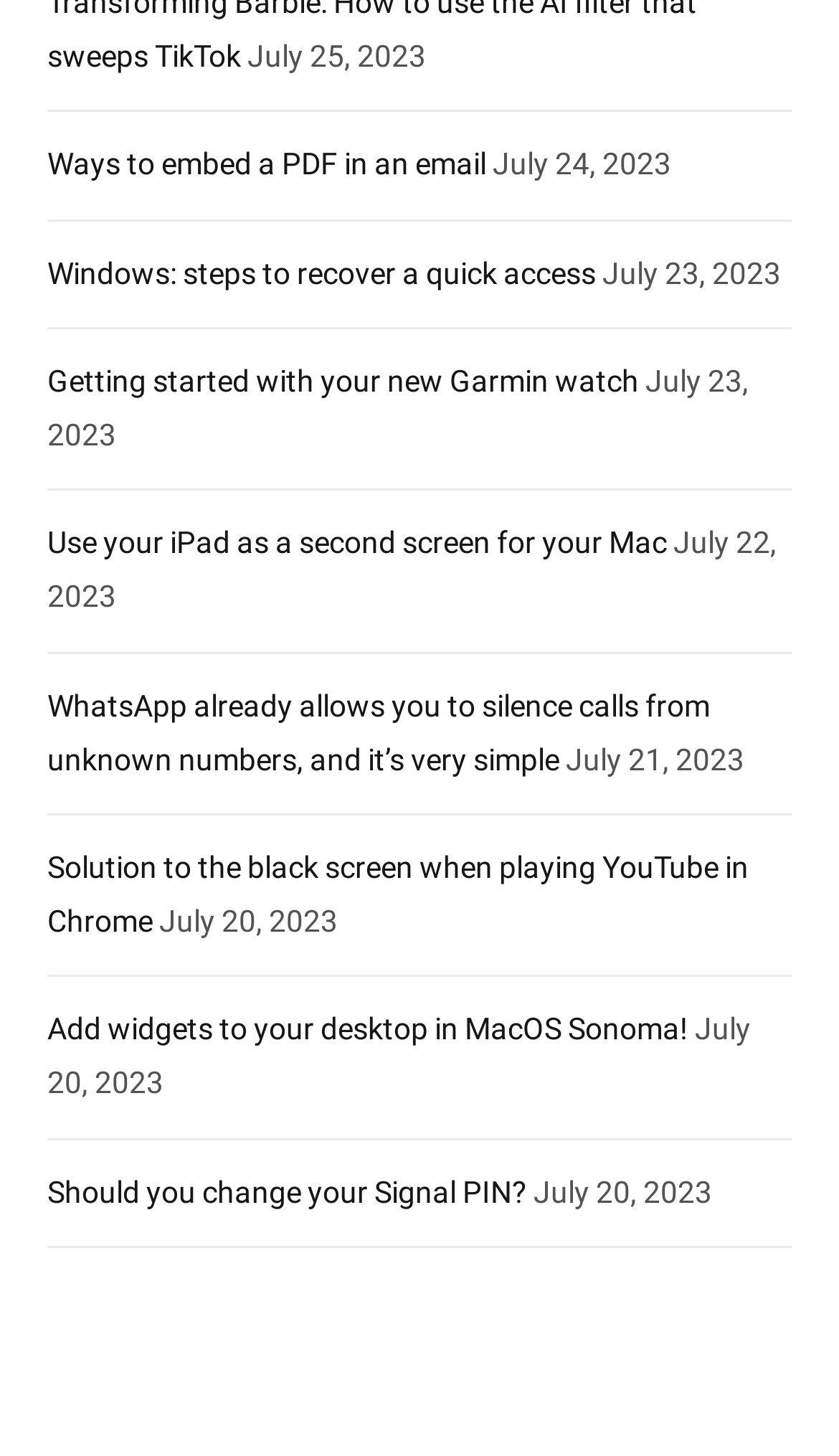Determine the bounding box coordinates of the section to be clicked to follow the instruction: "Check the solution to the black screen when playing YouTube in Chrome". The coordinates should be given as four float numbers between 0 and 1, formatted as [left, top, right, bottom].

[0.056, 0.584, 0.892, 0.644]